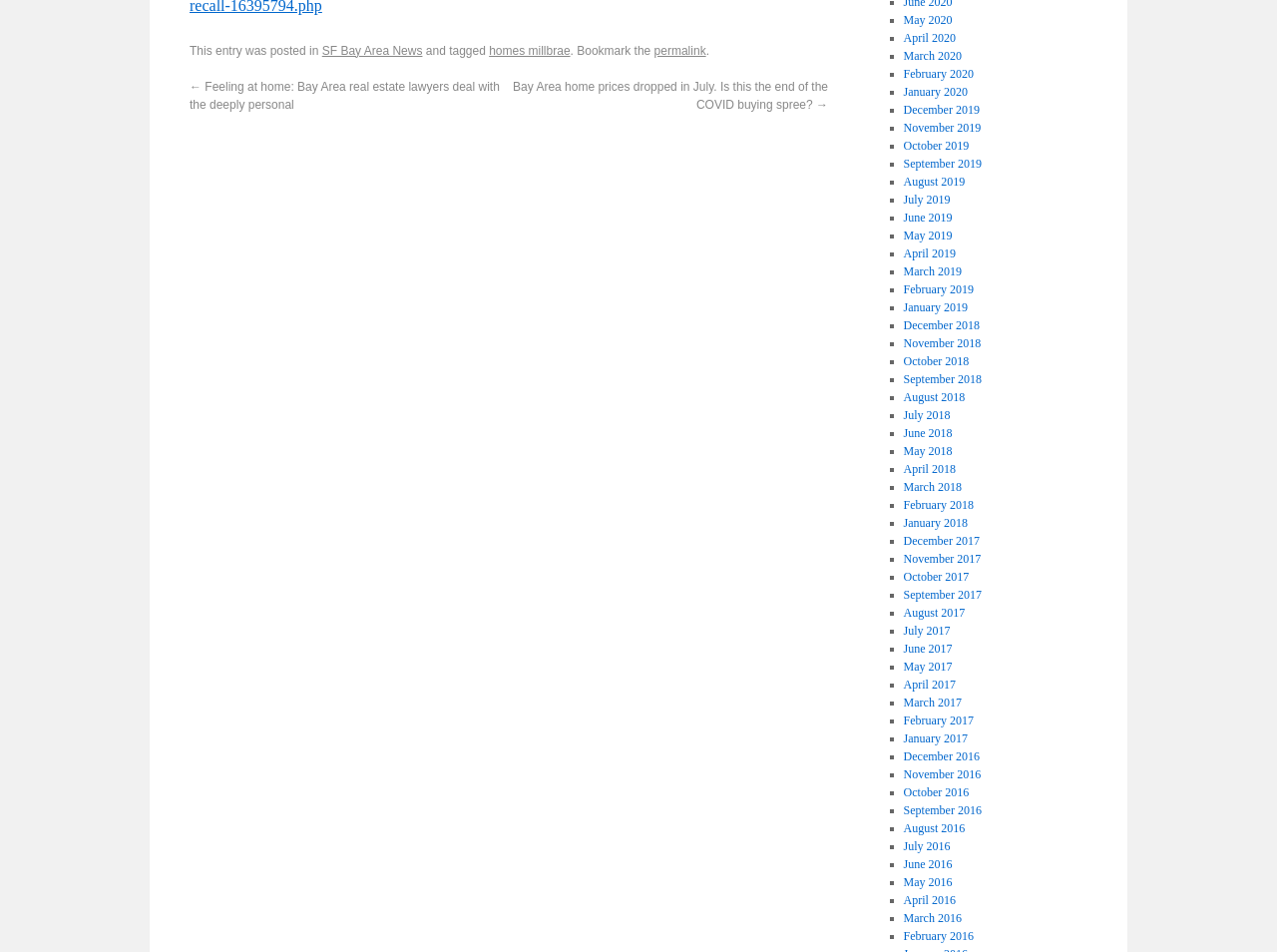How many links are there in the archive?
By examining the image, provide a one-word or phrase answer.

24